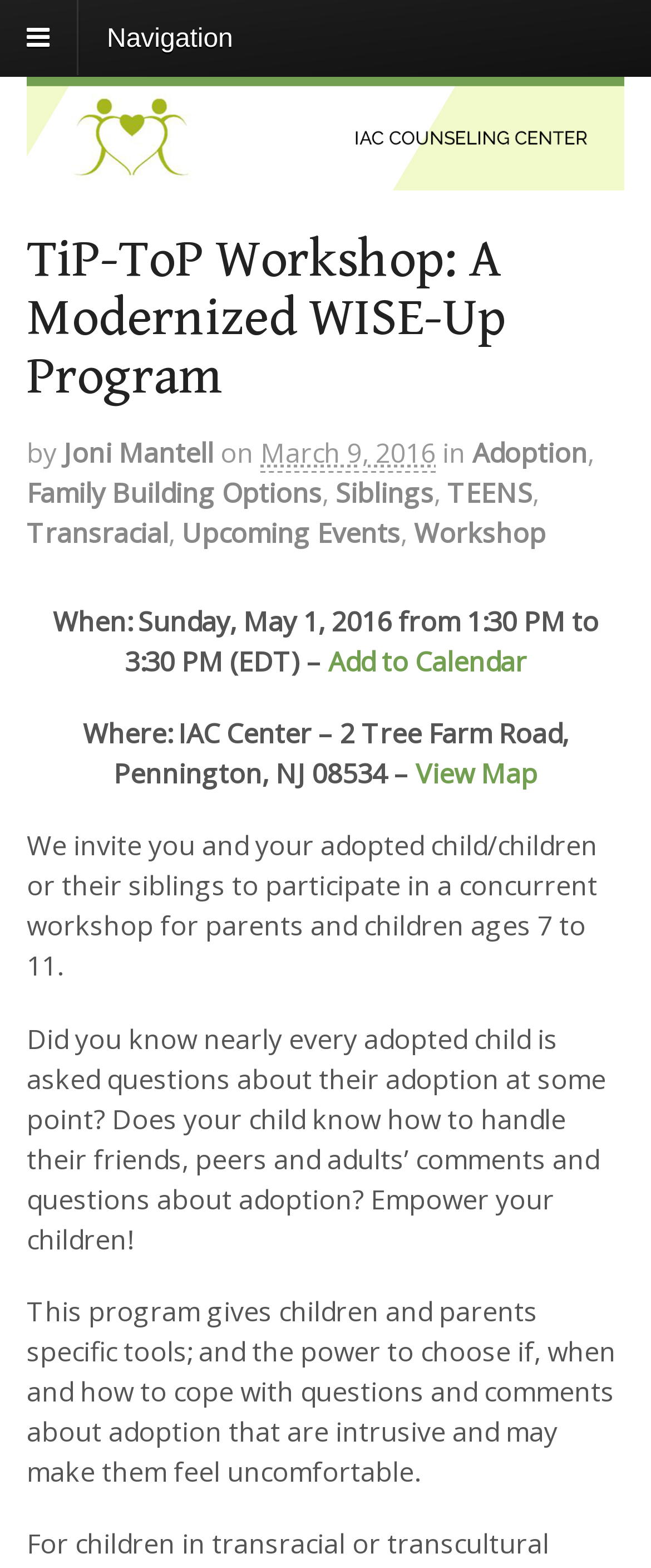What is the purpose of the TiP-ToP Workshop?
Using the image as a reference, deliver a detailed and thorough answer to the question.

I found the purpose of the TiP-ToP Workshop by looking at the paragraphs below the 'Where:' section. The purpose is specified as empowering children to handle questions and comments about adoption that are intrusive and may make them feel uncomfortable.